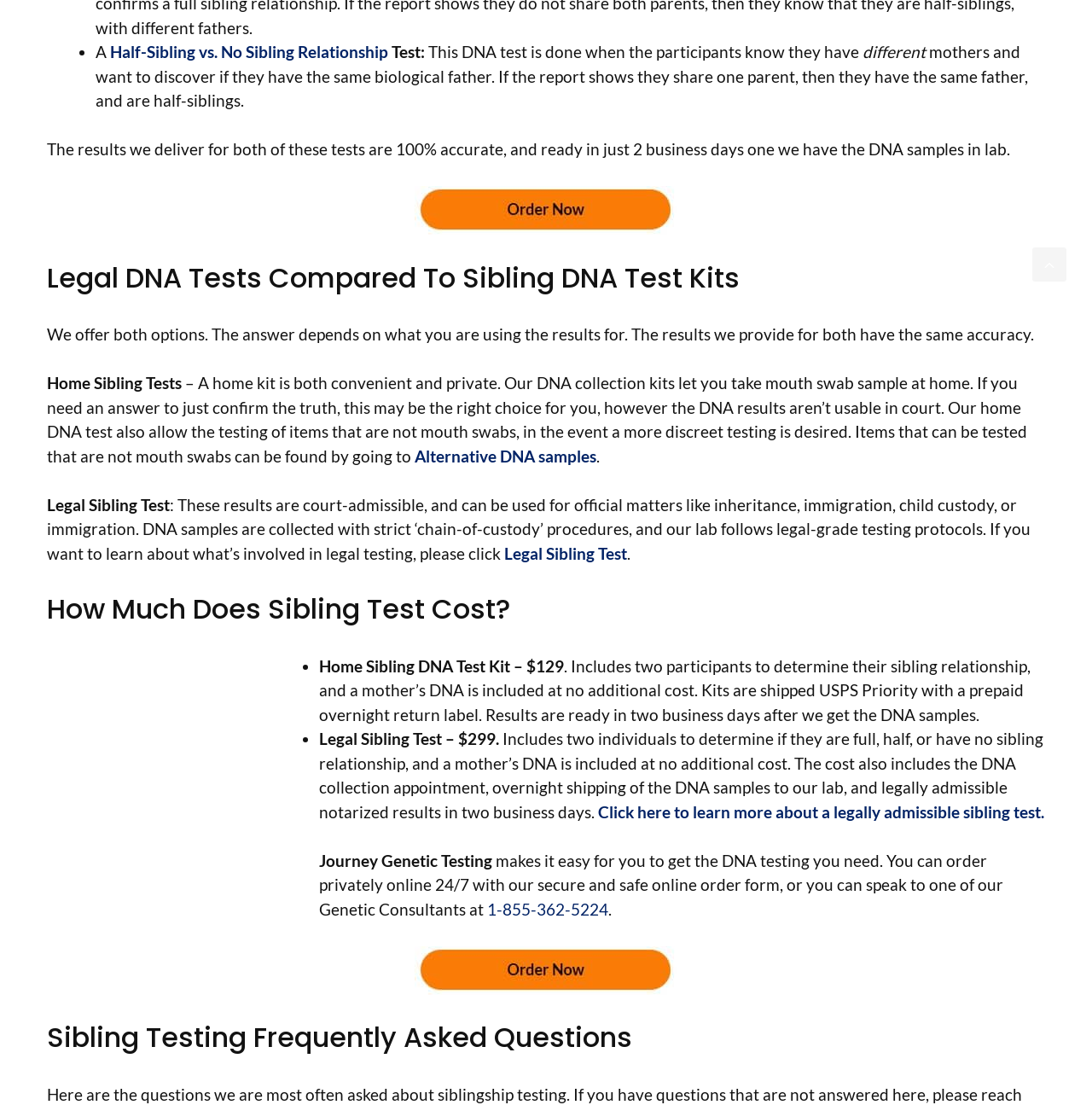Please identify the bounding box coordinates of the element's region that I should click in order to complete the following instruction: "Click on 'Scroll back to top'". The bounding box coordinates consist of four float numbers between 0 and 1, i.e., [left, top, right, bottom].

[0.945, 0.224, 0.977, 0.255]